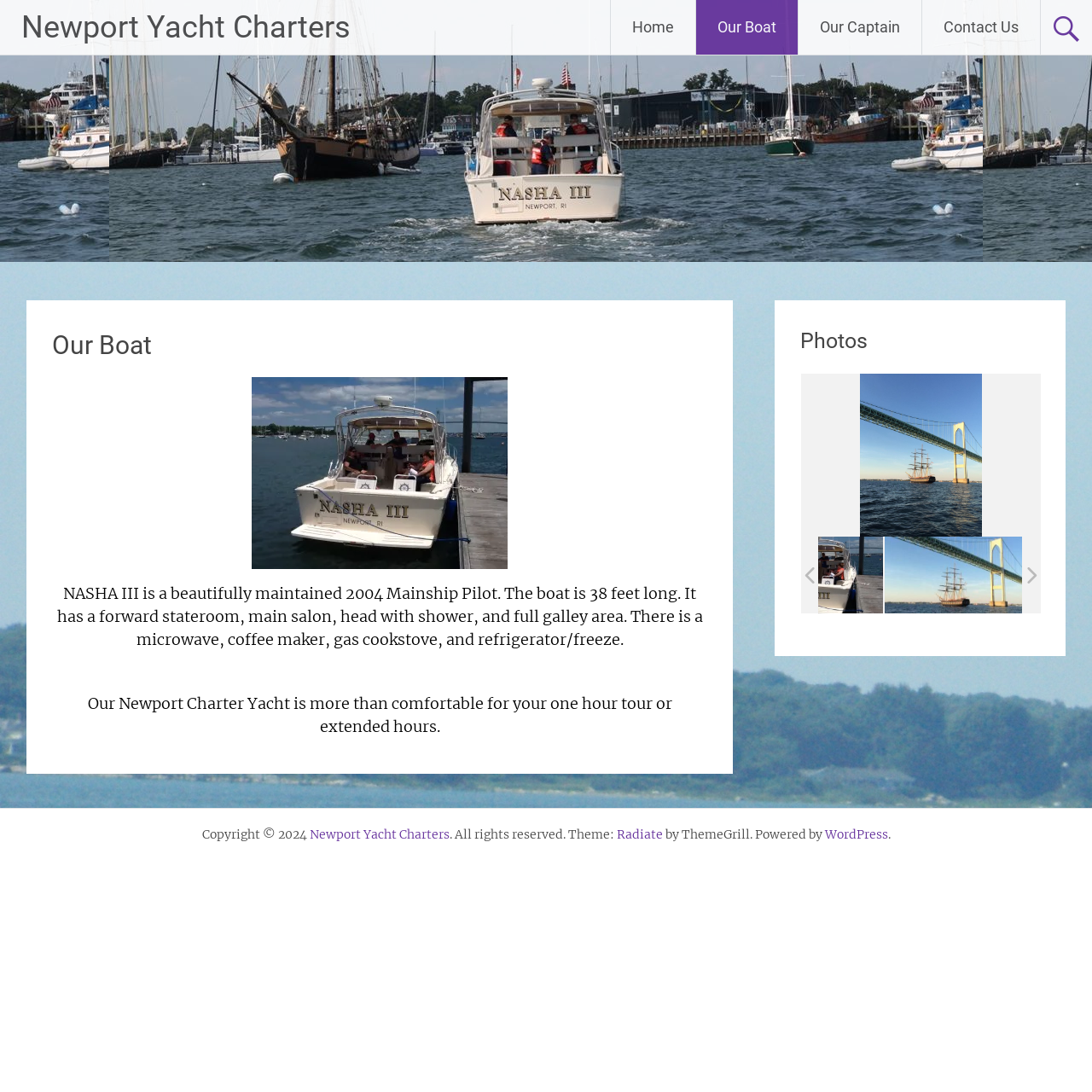What is the purpose of the yacht?
Use the screenshot to answer the question with a single word or phrase.

For charter